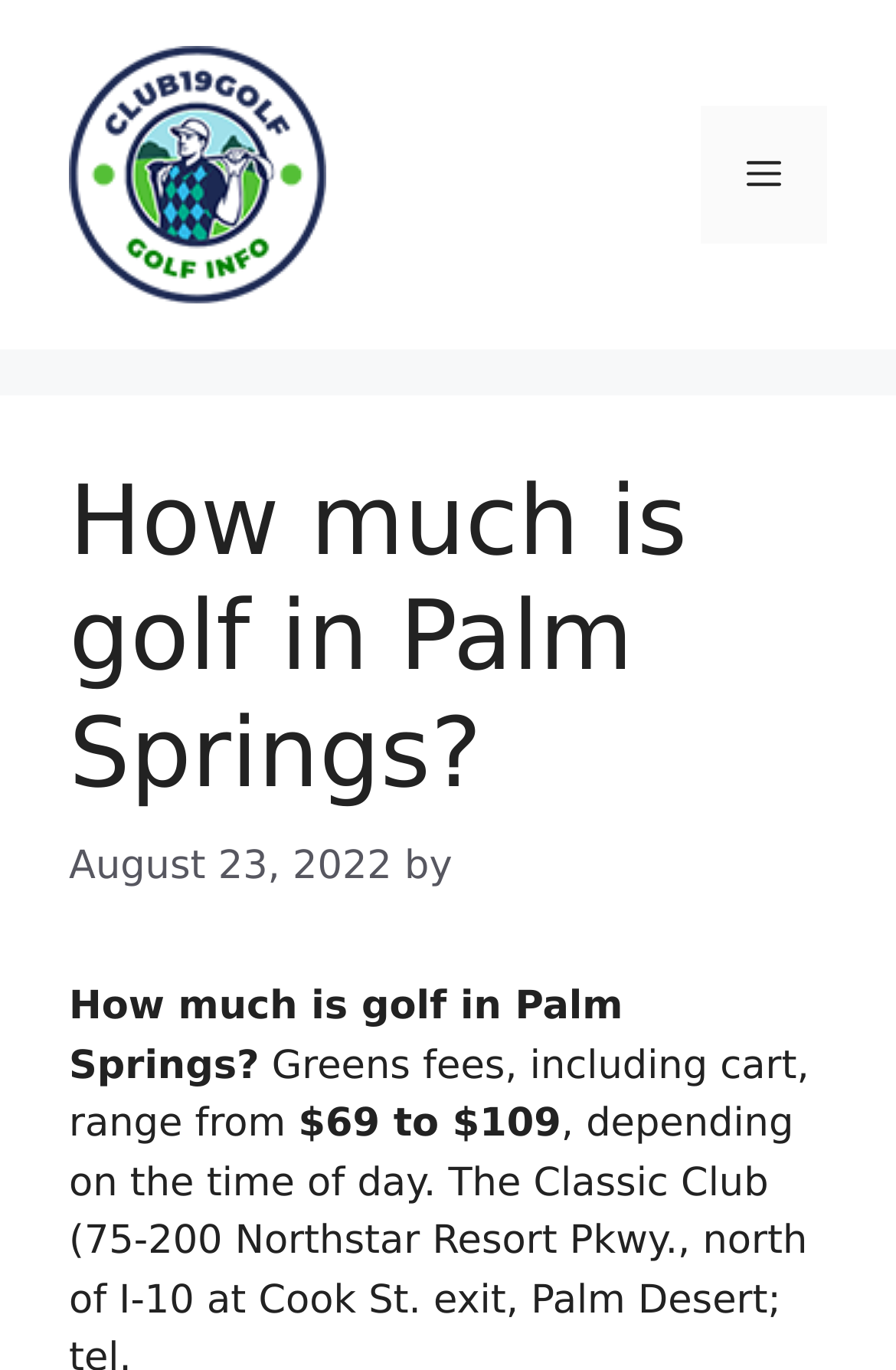Based on what you see in the screenshot, provide a thorough answer to this question: What is the range of greens fees in Palm Springs?

The answer can be found in the paragraph that starts with 'How much is golf in Palm Springs?' where it mentions 'Greens fees, including cart, range from $69 to $109, depending on the time of day.'